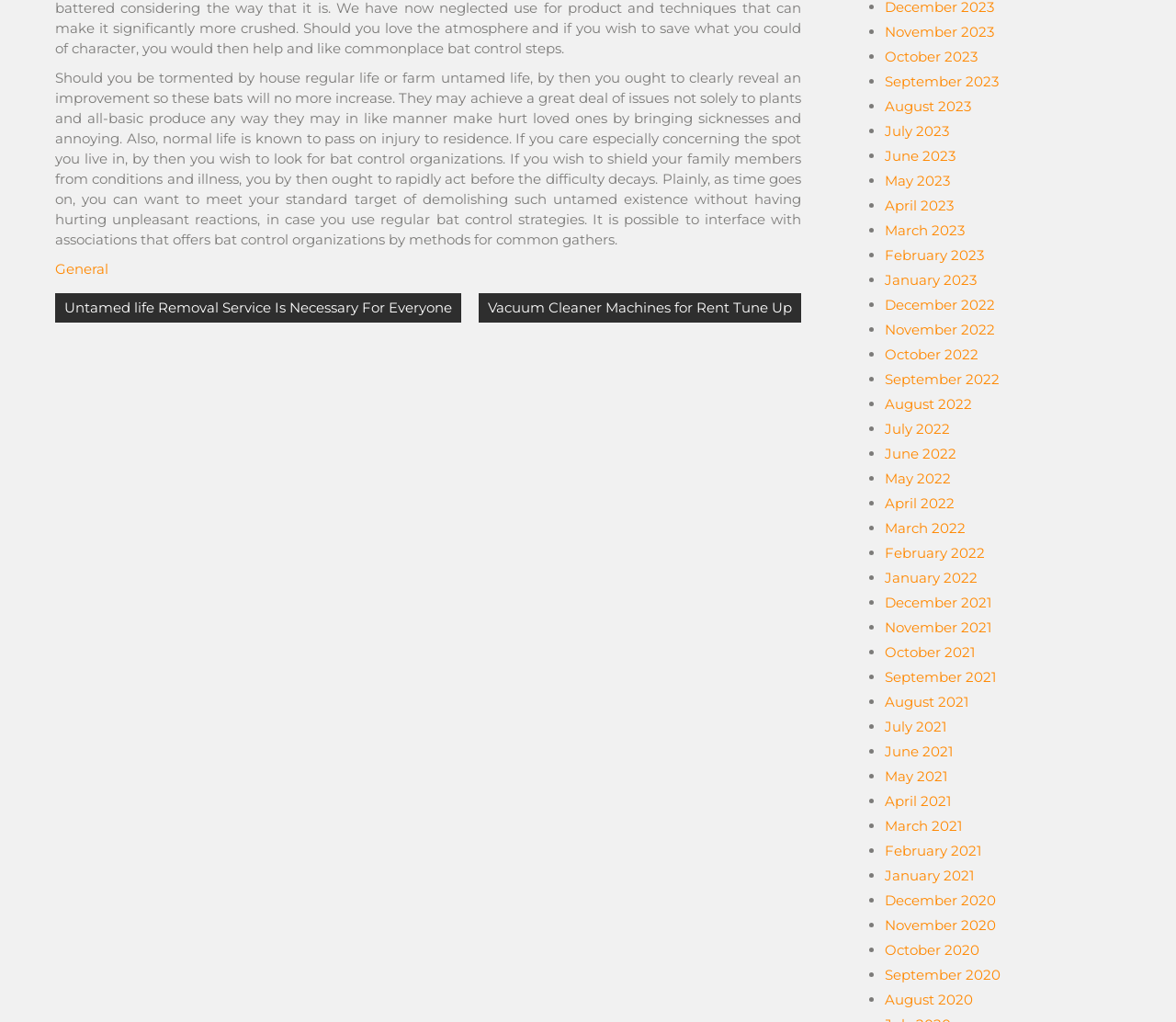Find the bounding box coordinates of the clickable element required to execute the following instruction: "Browse posts from December 2020". Provide the coordinates as four float numbers between 0 and 1, i.e., [left, top, right, bottom].

[0.752, 0.873, 0.847, 0.89]